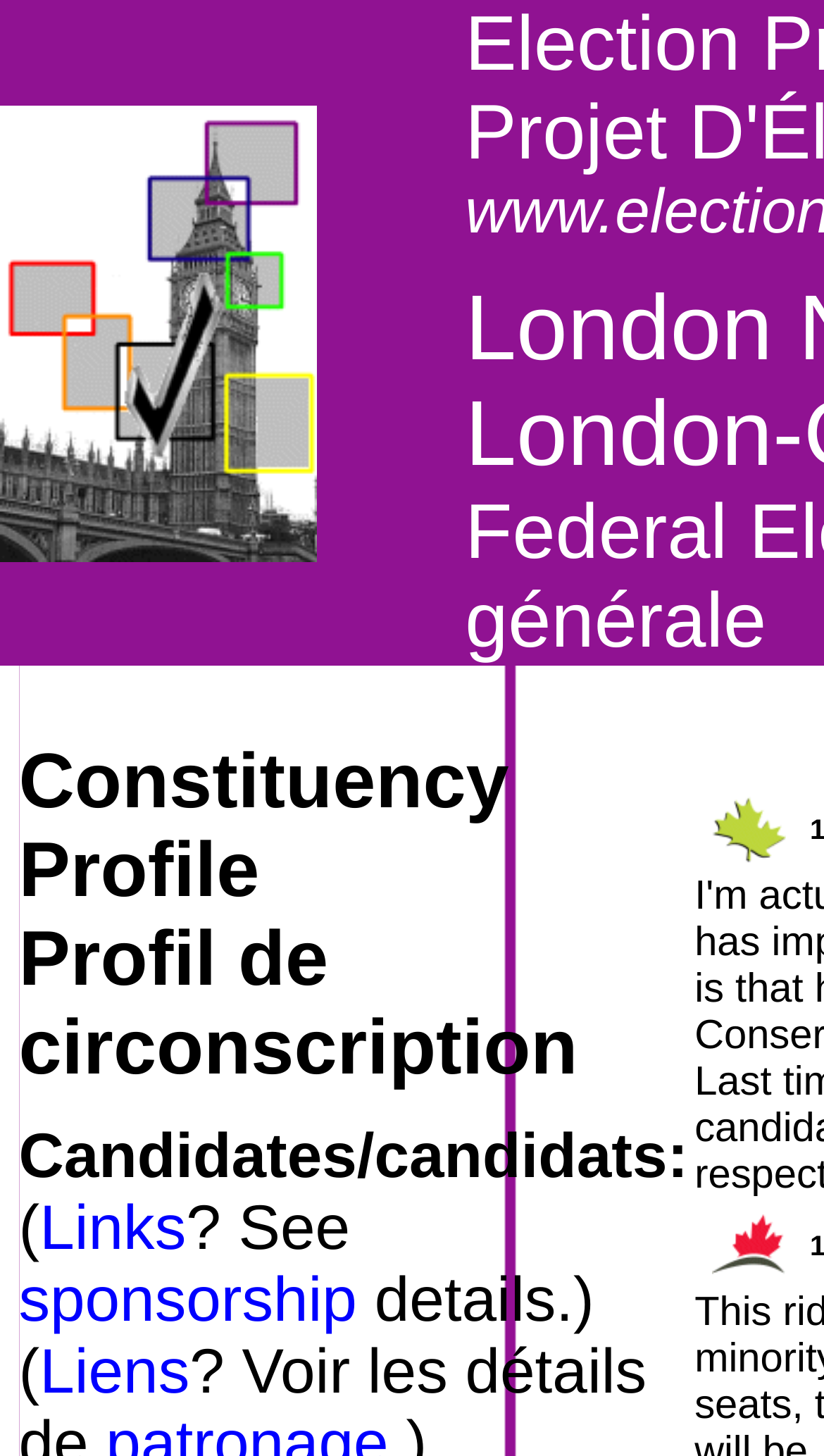Given the element description, predict the bounding box coordinates in the format (top-left x, top-left y, bottom-right x, bottom-right y). Make sure all values are between 0 and 1. Here is the element description: Liens

[0.048, 0.918, 0.23, 0.966]